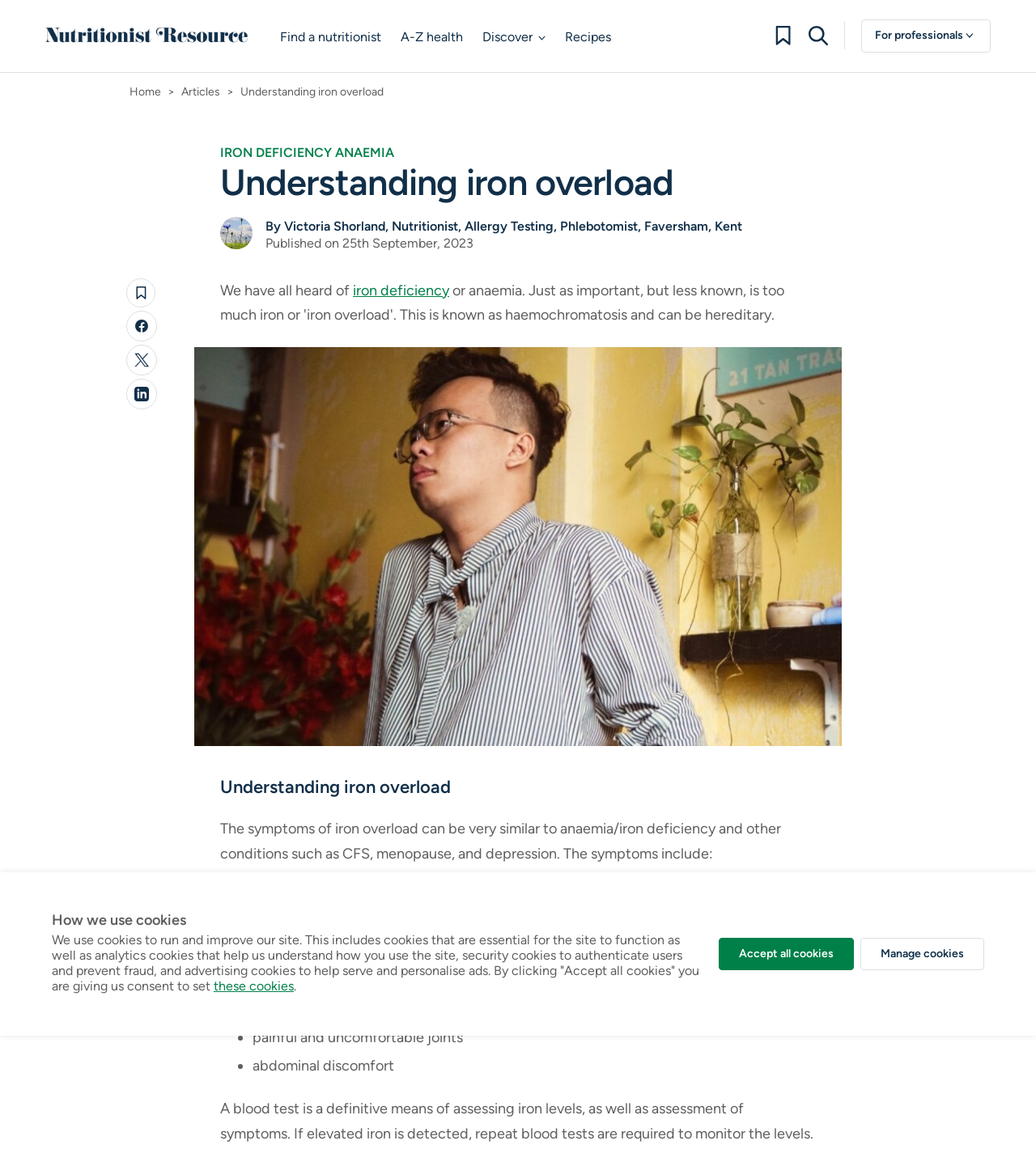Locate the bounding box coordinates of the region to be clicked to comply with the following instruction: "View bookmarks". The coordinates must be four float numbers between 0 and 1, in the form [left, top, right, bottom].

[0.746, 0.023, 0.765, 0.04]